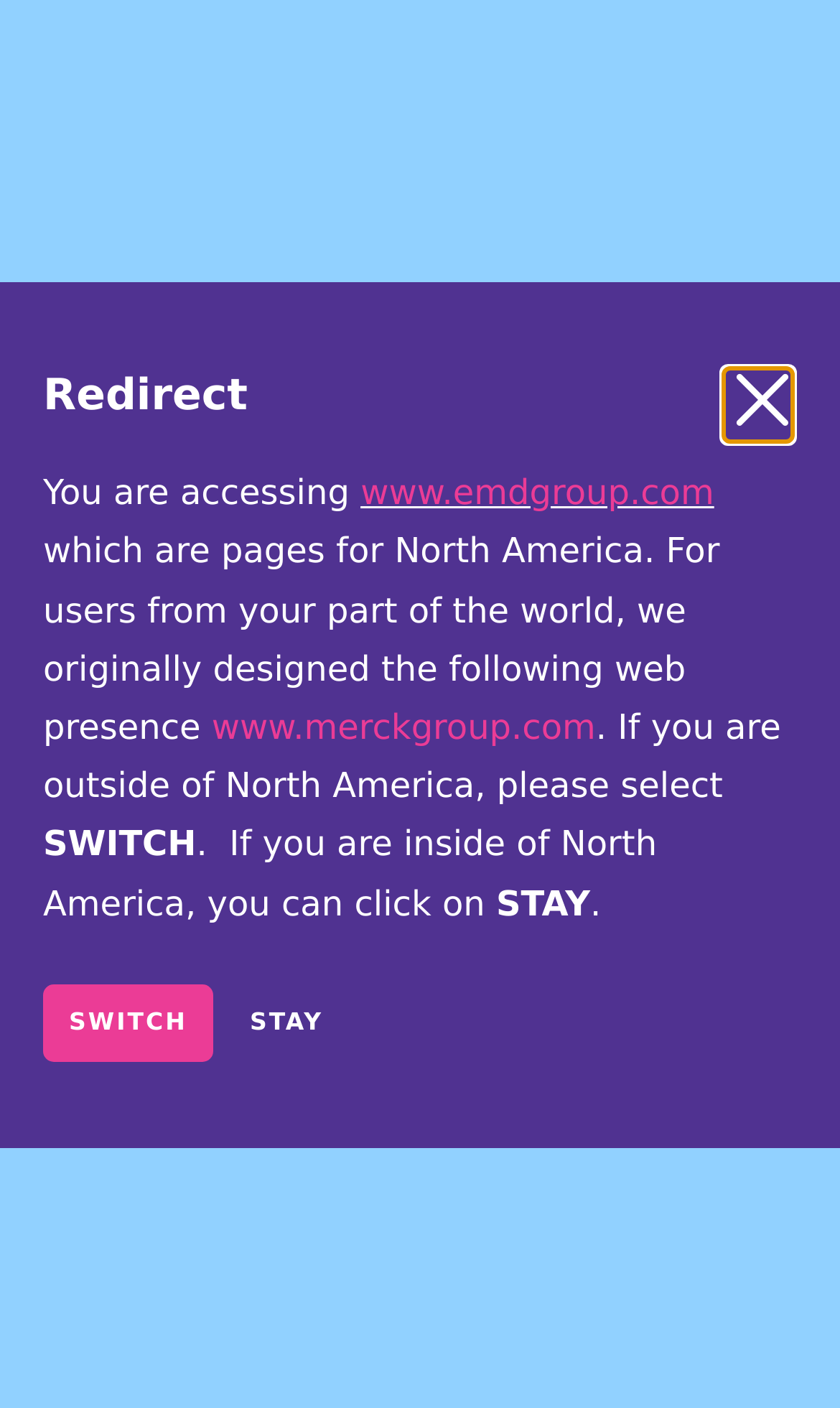What is the headline of the webpage?

MilliporeSigma Launches Ultimus® Film to Offer Superior Strength and Leak Resistance in Single-use Assemblies